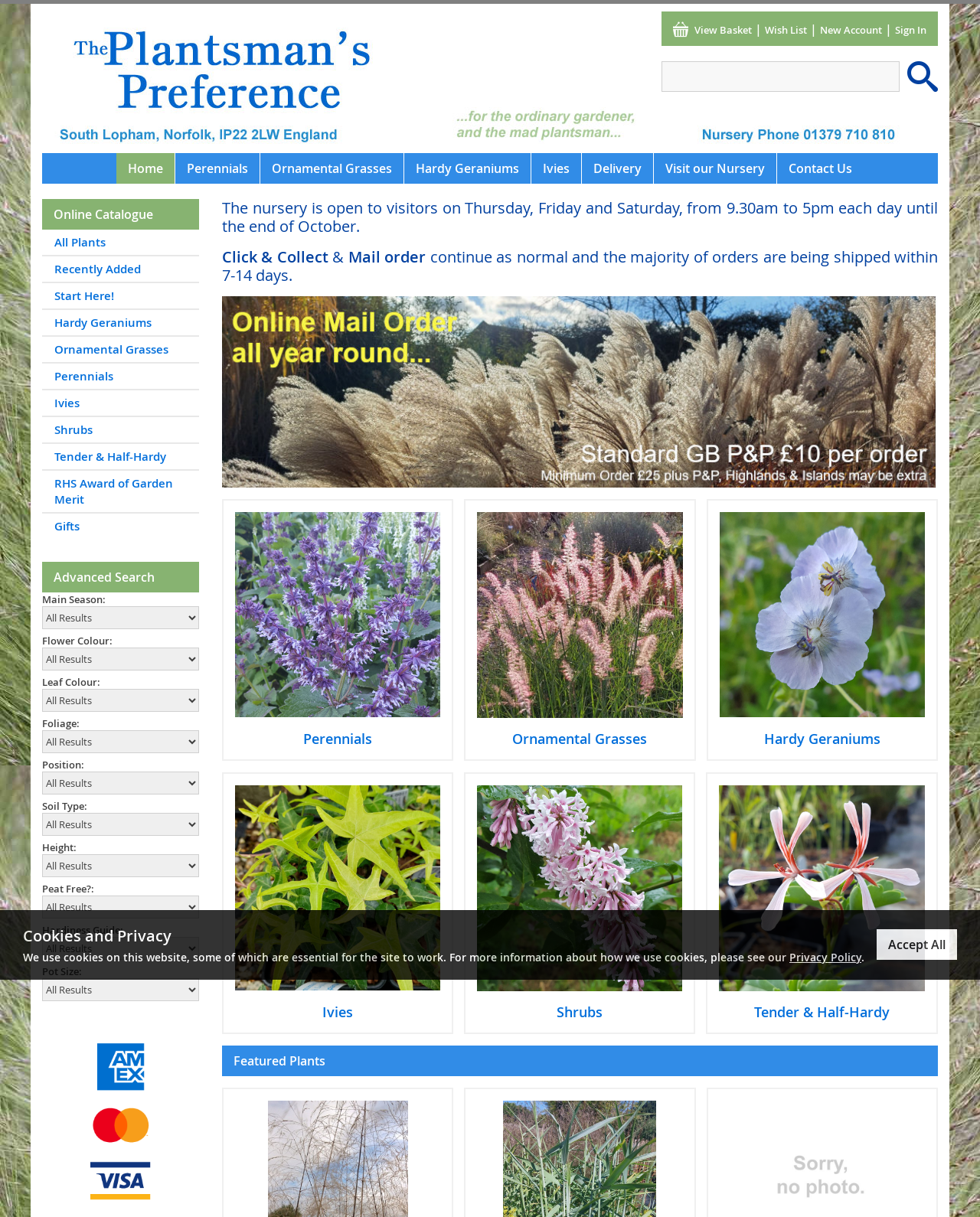What is the 'Pot Size' filter for?
Give a single word or phrase answer based on the content of the image.

plant selection